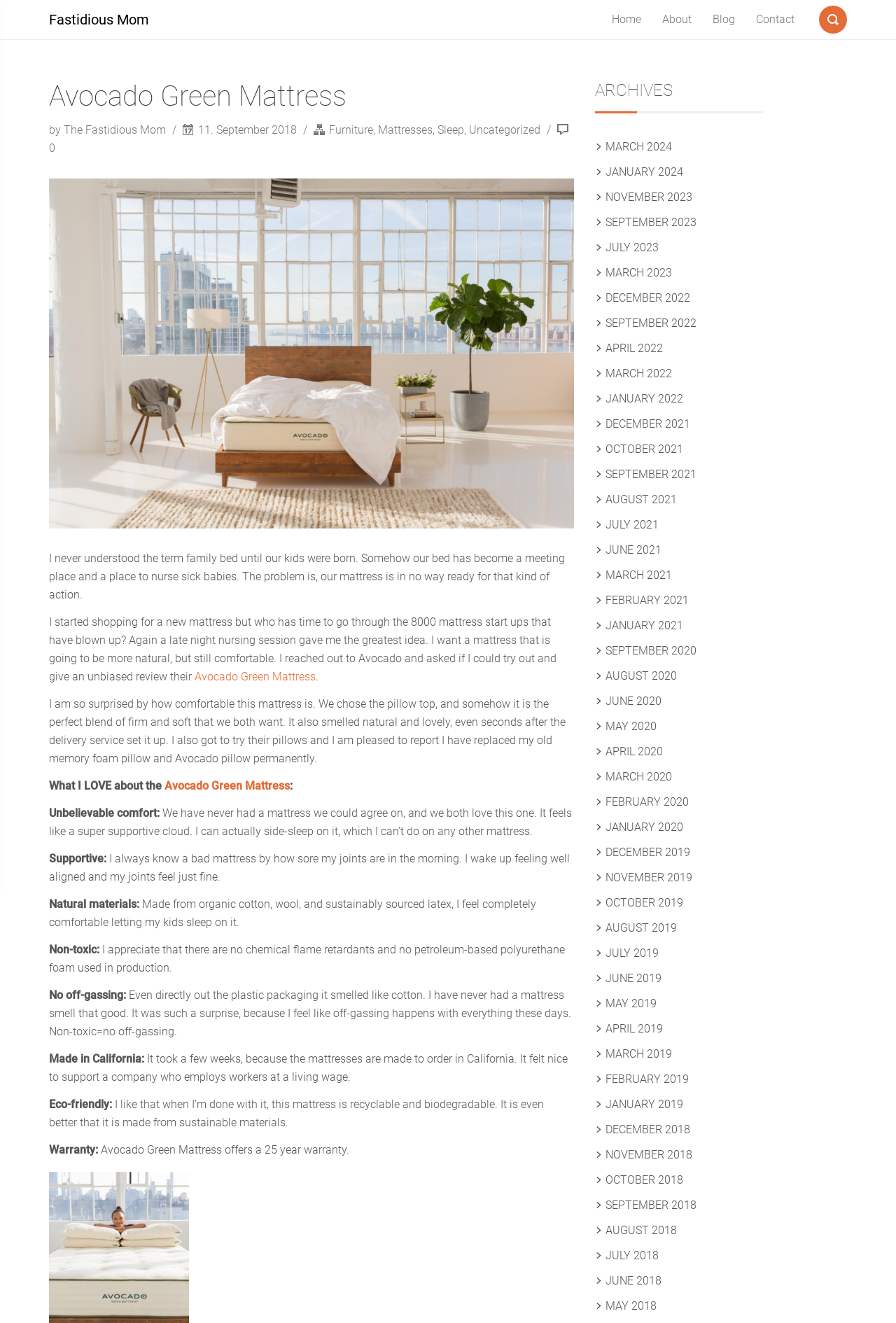Indicate the bounding box coordinates of the clickable region to achieve the following instruction: "check the archives for September 2023."

[0.676, 0.163, 0.78, 0.173]